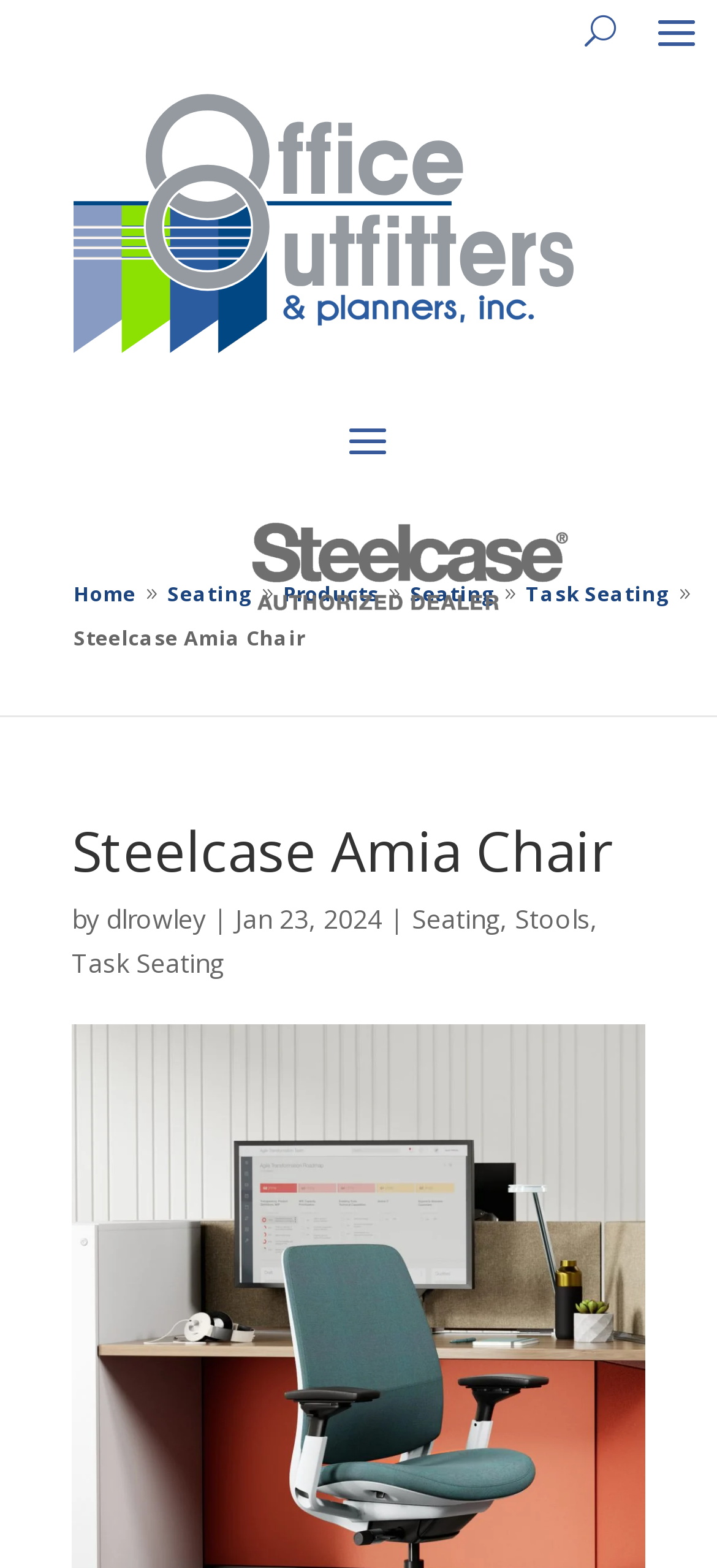Use a single word or phrase to respond to the question:
How many links are there in the top navigation menu?

5